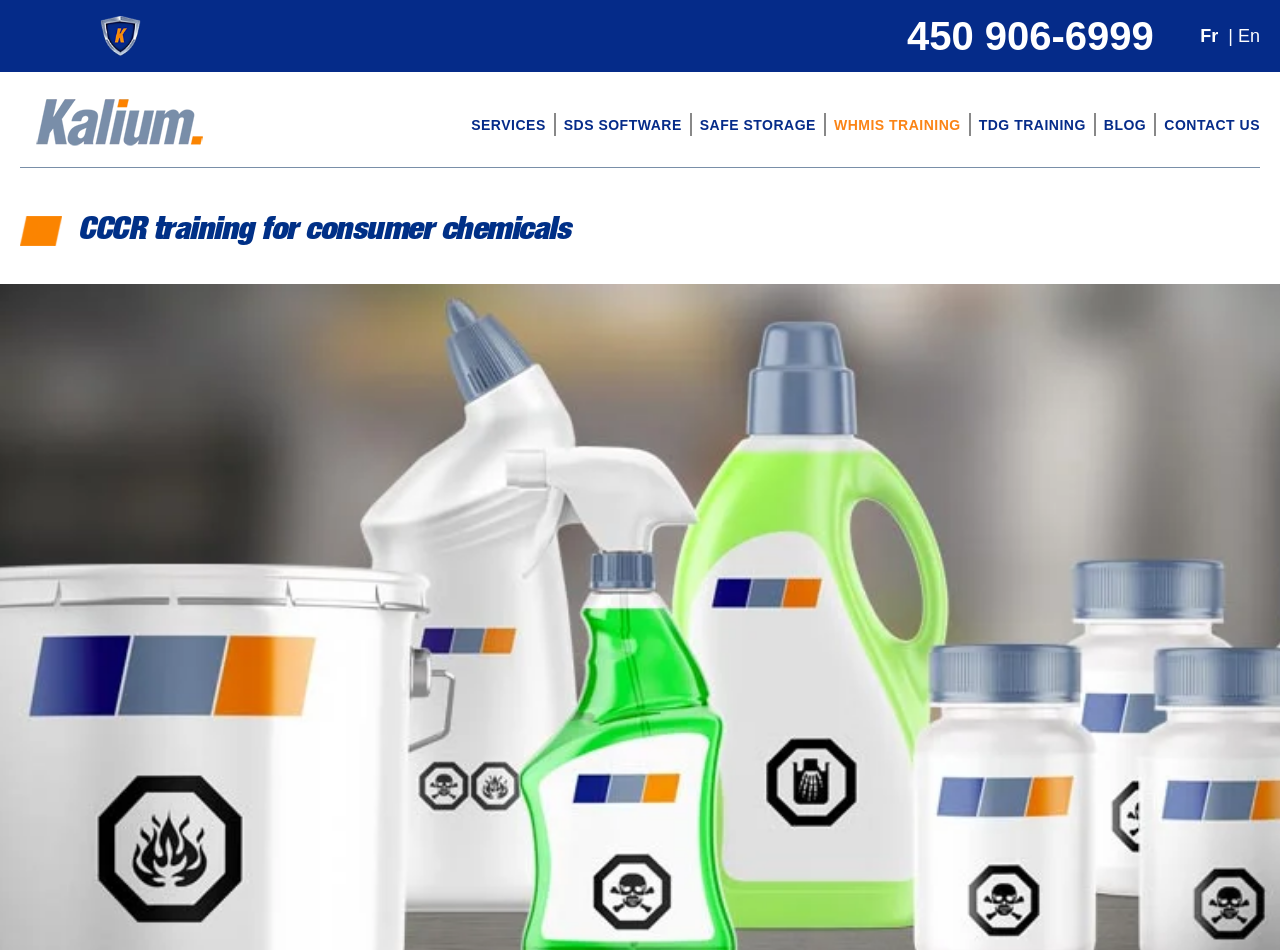How many navigation links are there?
Carefully analyze the image and provide a thorough answer to the question.

I counted the number of links in the navigation menu, which includes SERVICES, SDS SOFTWARE, SAFE STORAGE, WHMIS TRAINING, TDG TRAINING, BLOG, CONTACT US, and the logo links.